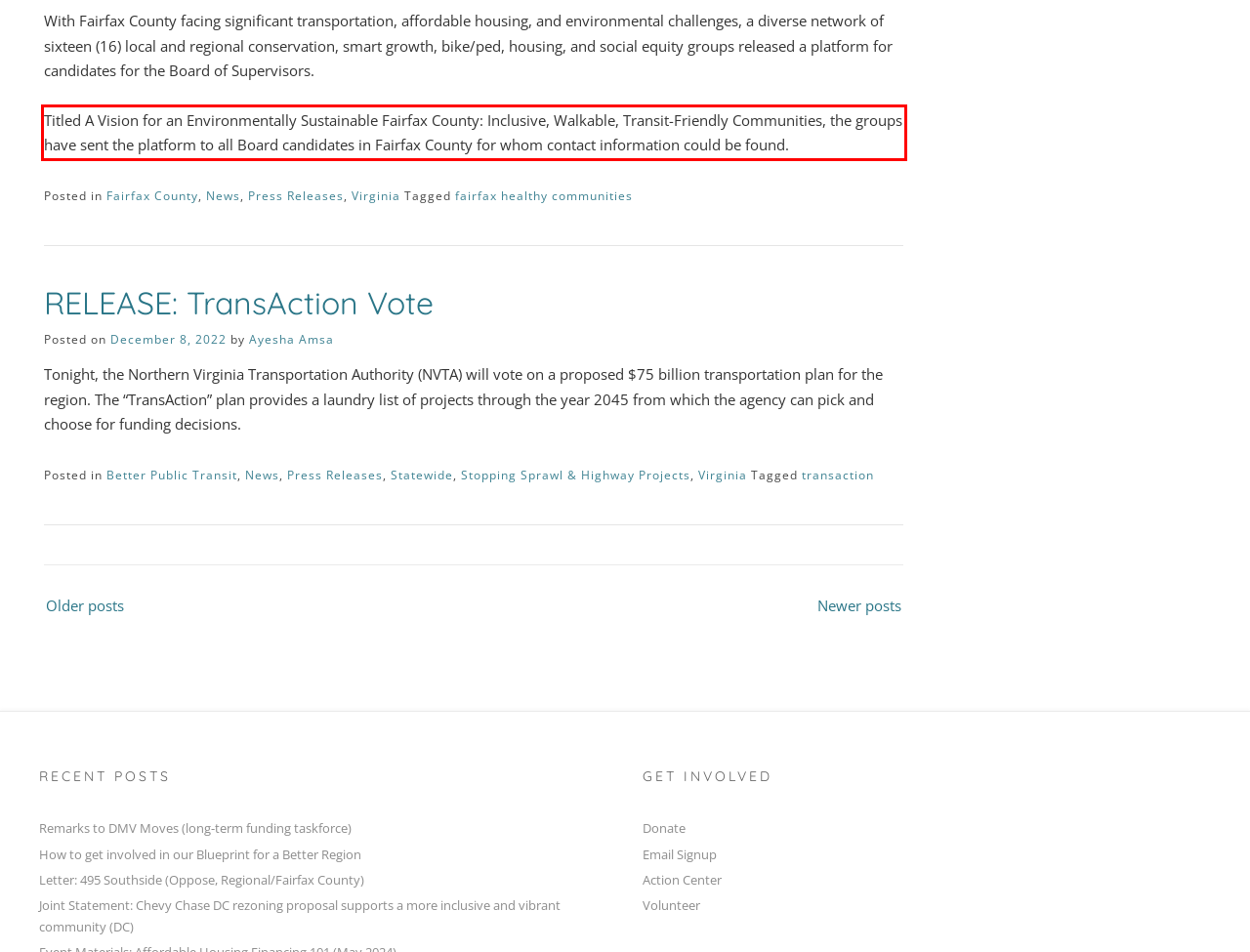Identify the text within the red bounding box on the webpage screenshot and generate the extracted text content.

Titled A Vision for an Environmentally Sustainable Fairfax County: Inclusive, Walkable, Transit-Friendly Communities, the groups have sent the platform to all Board candidates in Fairfax County for whom contact information could be found.